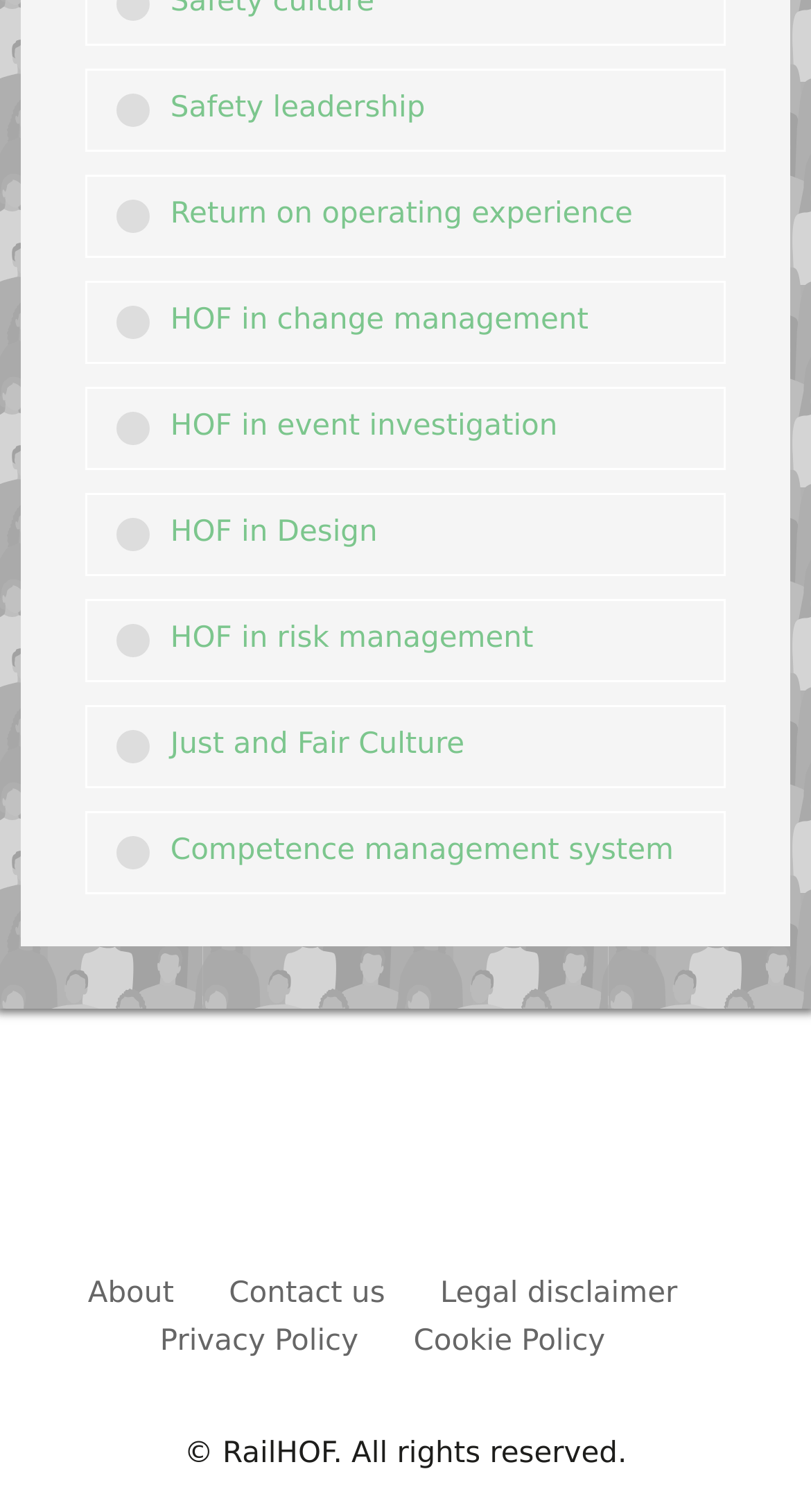Could you locate the bounding box coordinates for the section that should be clicked to accomplish this task: "Access Just and Fair Culture".

[0.105, 0.466, 0.895, 0.521]